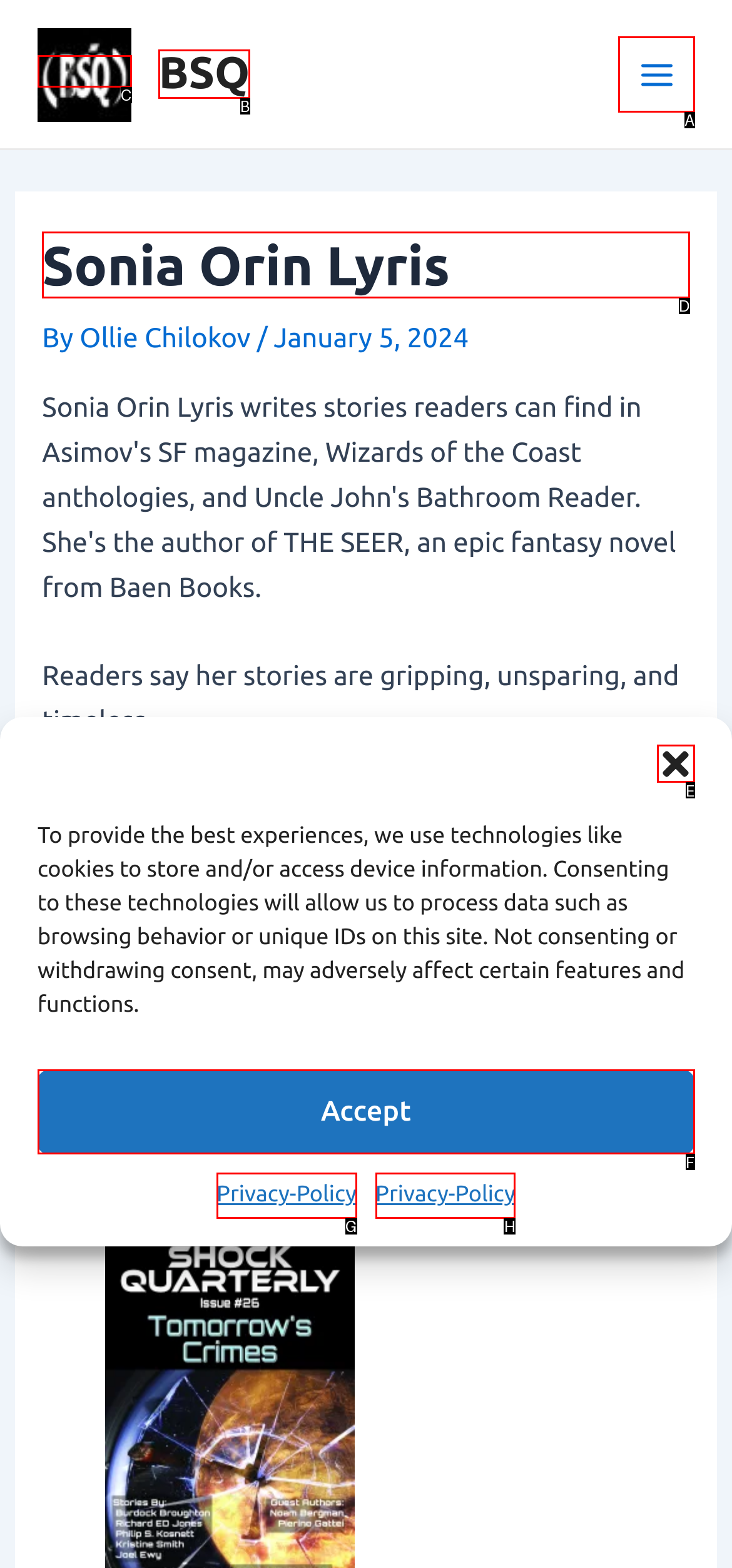Indicate which UI element needs to be clicked to fulfill the task: Read more about Sonia Orin Lyris
Answer with the letter of the chosen option from the available choices directly.

D